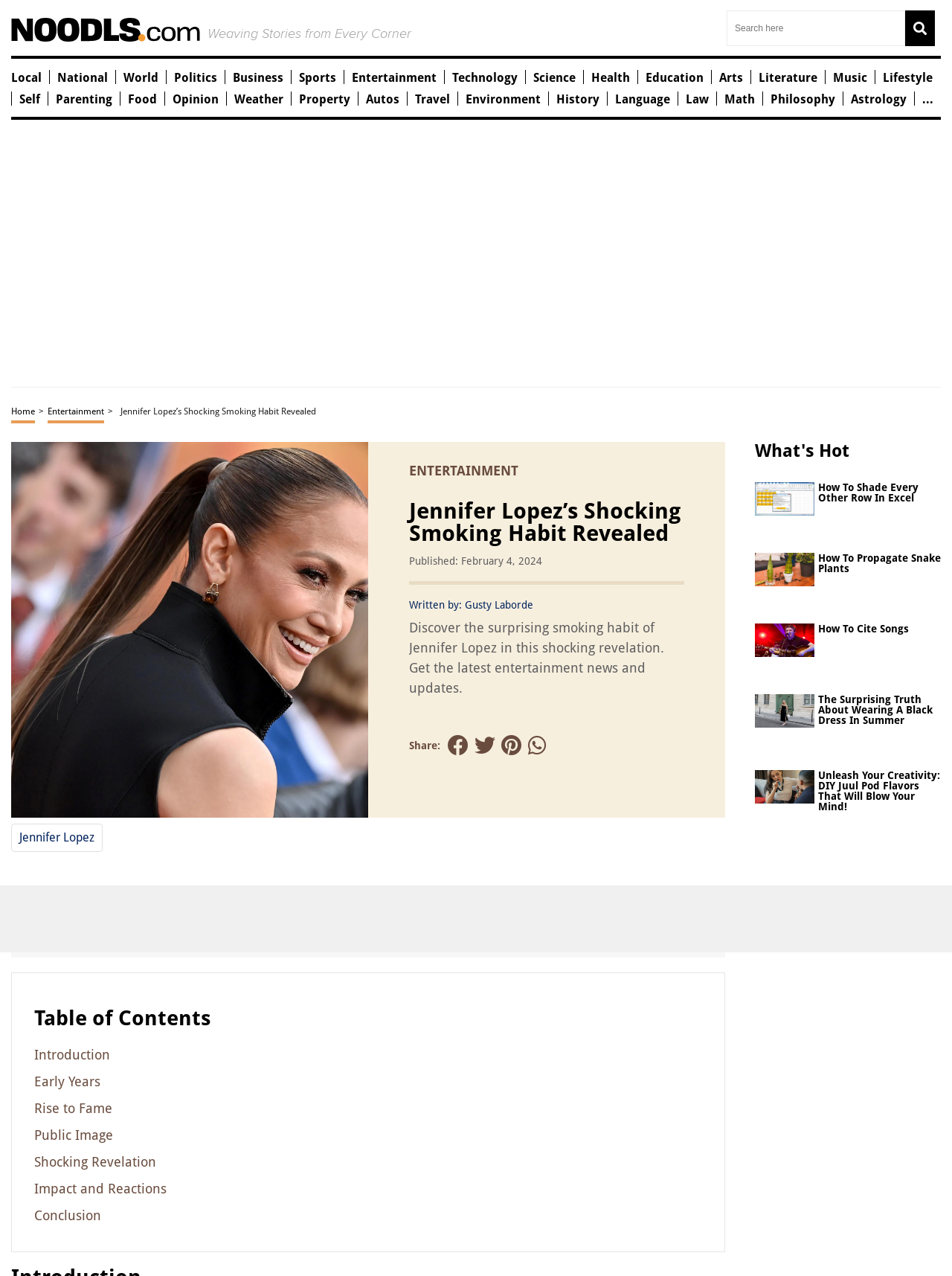Please determine the bounding box coordinates of the section I need to click to accomplish this instruction: "Click on Entertainment news".

[0.37, 0.055, 0.459, 0.066]